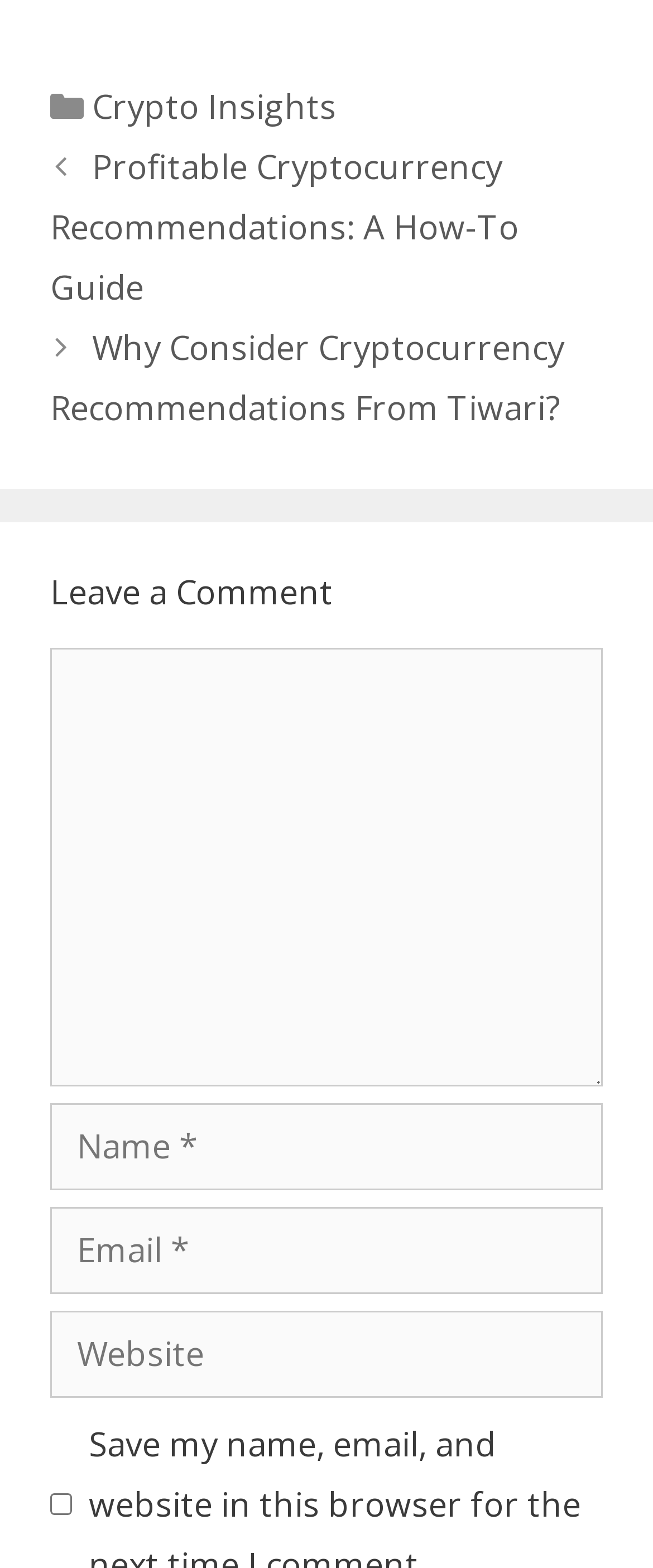Provide a short answer using a single word or phrase for the following question: 
What is the label of the first textbox?

Comment